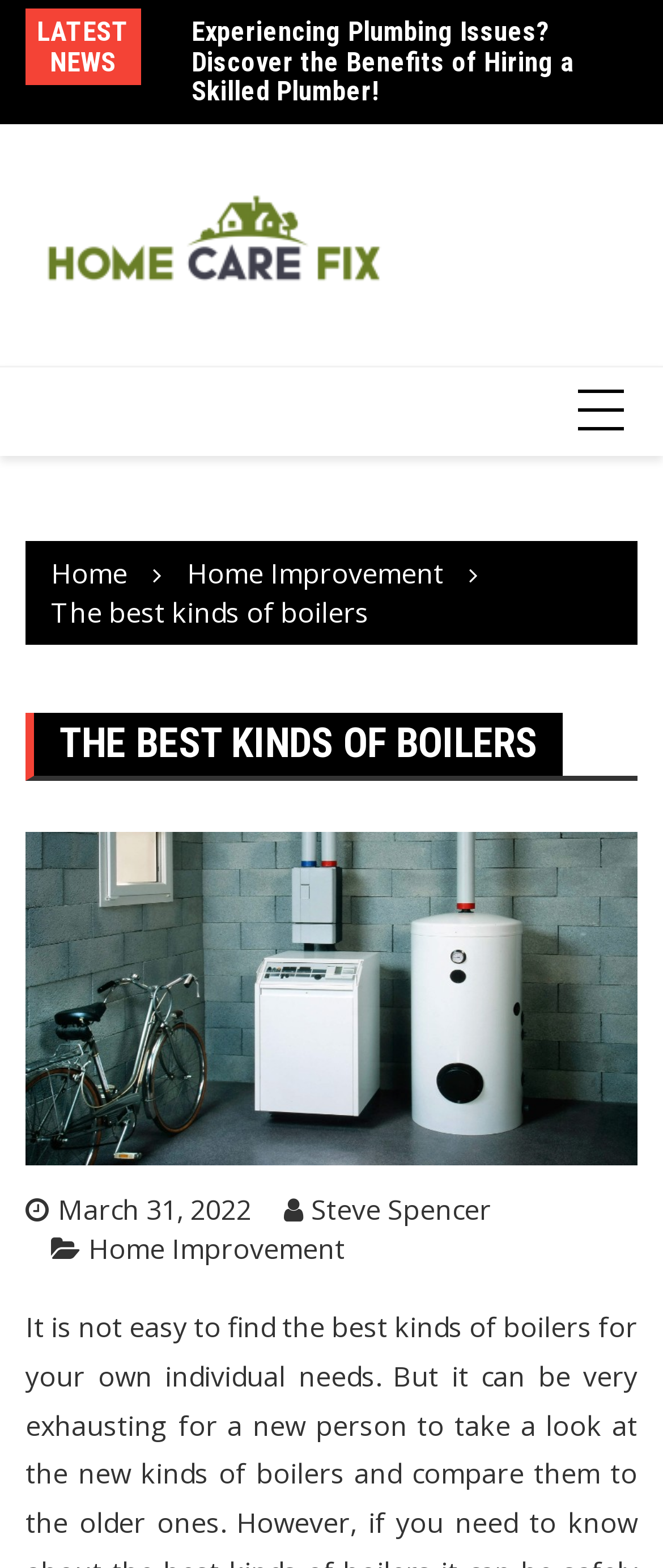Pinpoint the bounding box coordinates for the area that should be clicked to perform the following instruction: "Go to the home page".

[0.077, 0.353, 0.192, 0.377]